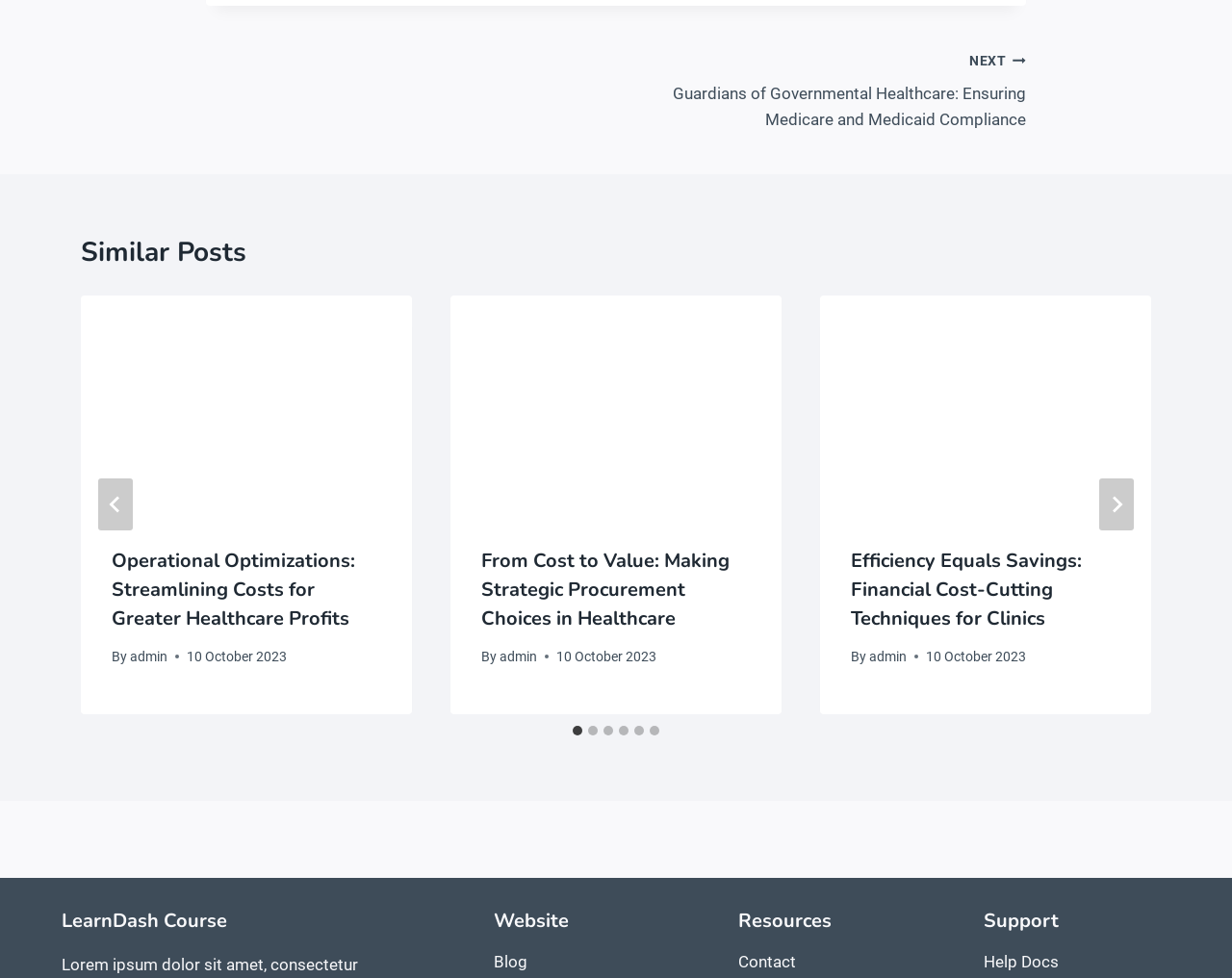Identify the bounding box coordinates for the UI element that matches this description: "Home".

None